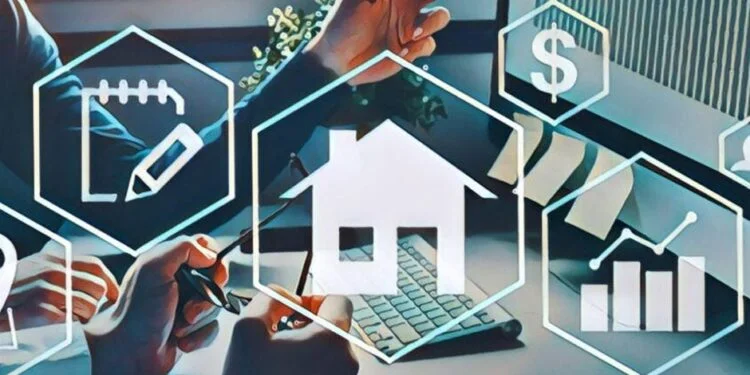Please provide a one-word or phrase answer to the question: 
What is suggested by the pencil and football?

Dynamic approach